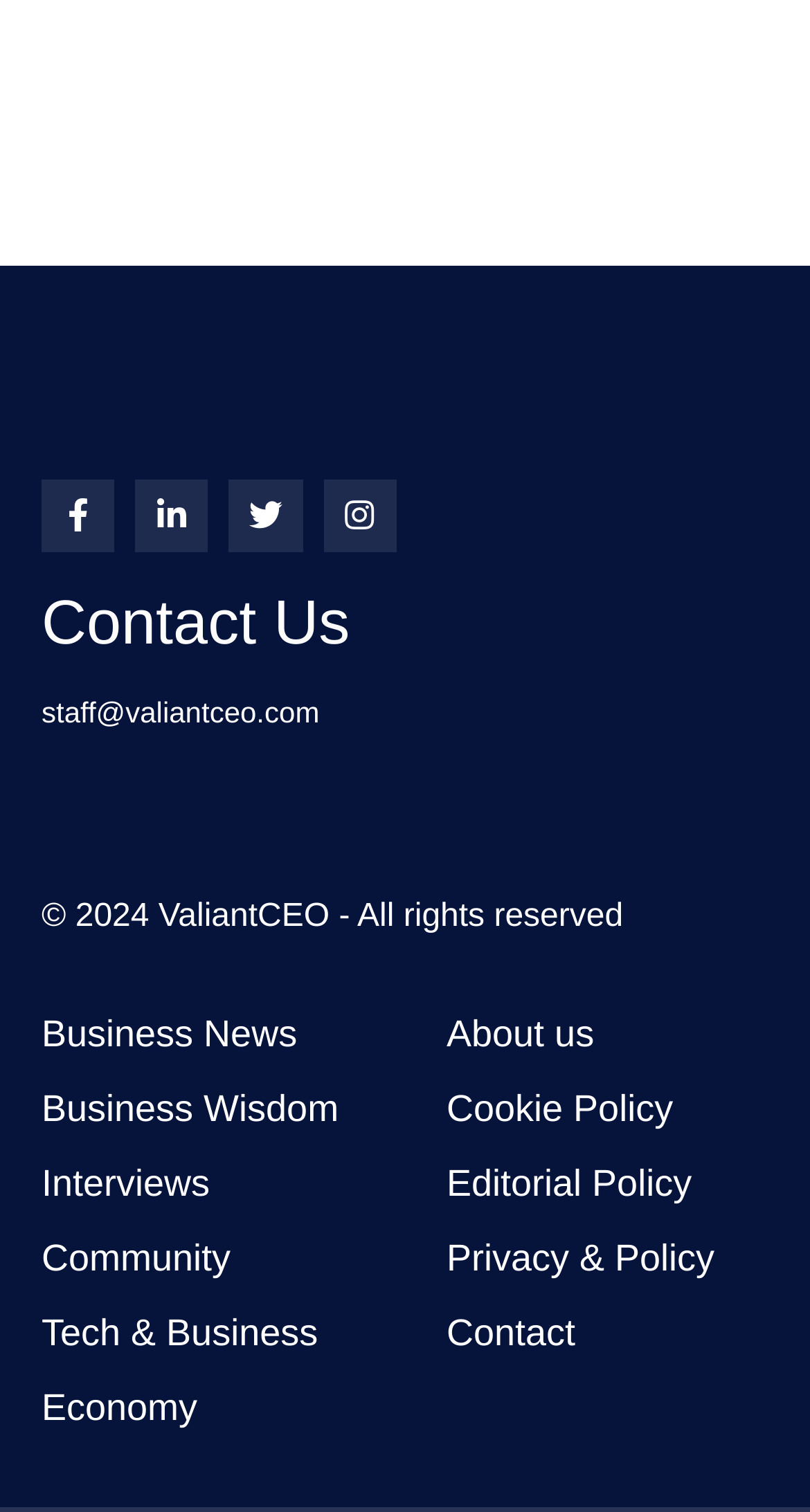Please identify the bounding box coordinates of the clickable area that will fulfill the following instruction: "View Business News". The coordinates should be in the format of four float numbers between 0 and 1, i.e., [left, top, right, bottom].

[0.0, 0.659, 0.5, 0.708]